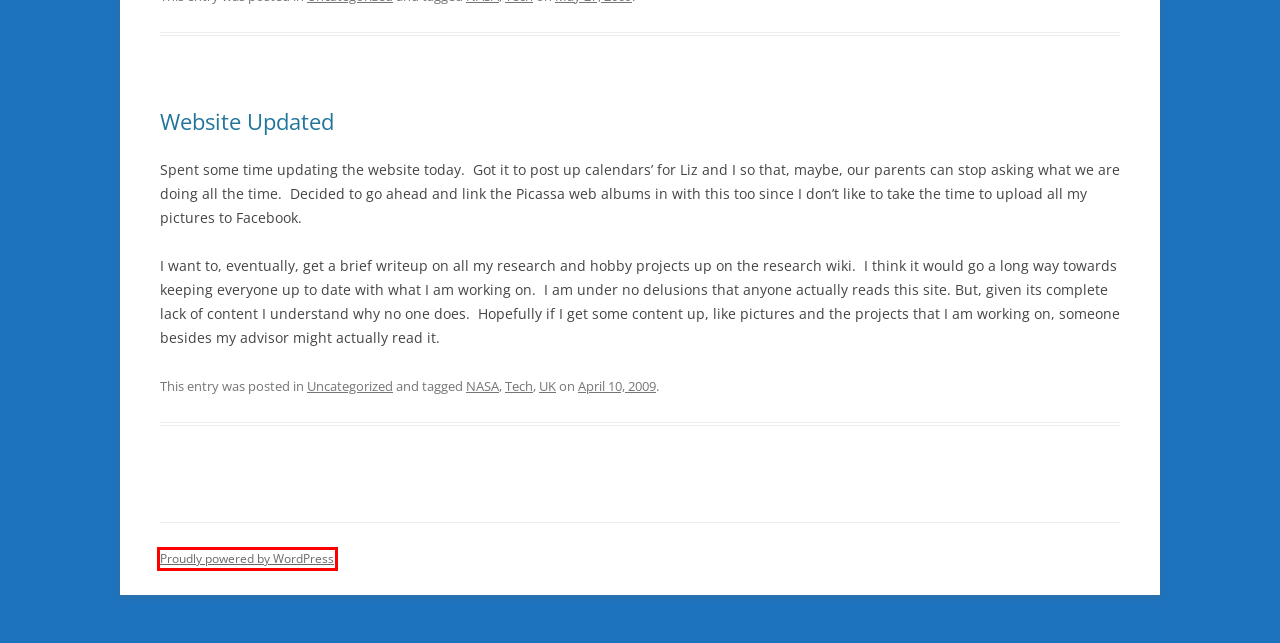You have a screenshot of a webpage with a red rectangle bounding box around an element. Identify the best matching webpage description for the new page that appears after clicking the element in the bounding box. The descriptions are:
A. Bio & Personal | Nicholas ( Nick ) Mattei
B. Website Updated | Nicholas ( Nick ) Mattei
C. Publications | Nicholas ( Nick ) Mattei
D. Nicholas ( Nick ) Mattei
E. UK | Nicholas ( Nick ) Mattei
F. NASA | Nicholas ( Nick ) Mattei
G. Blog Tool, Publishing Platform, and CMS – WordPress.org
H. Links and Reading | Nicholas ( Nick ) Mattei

G